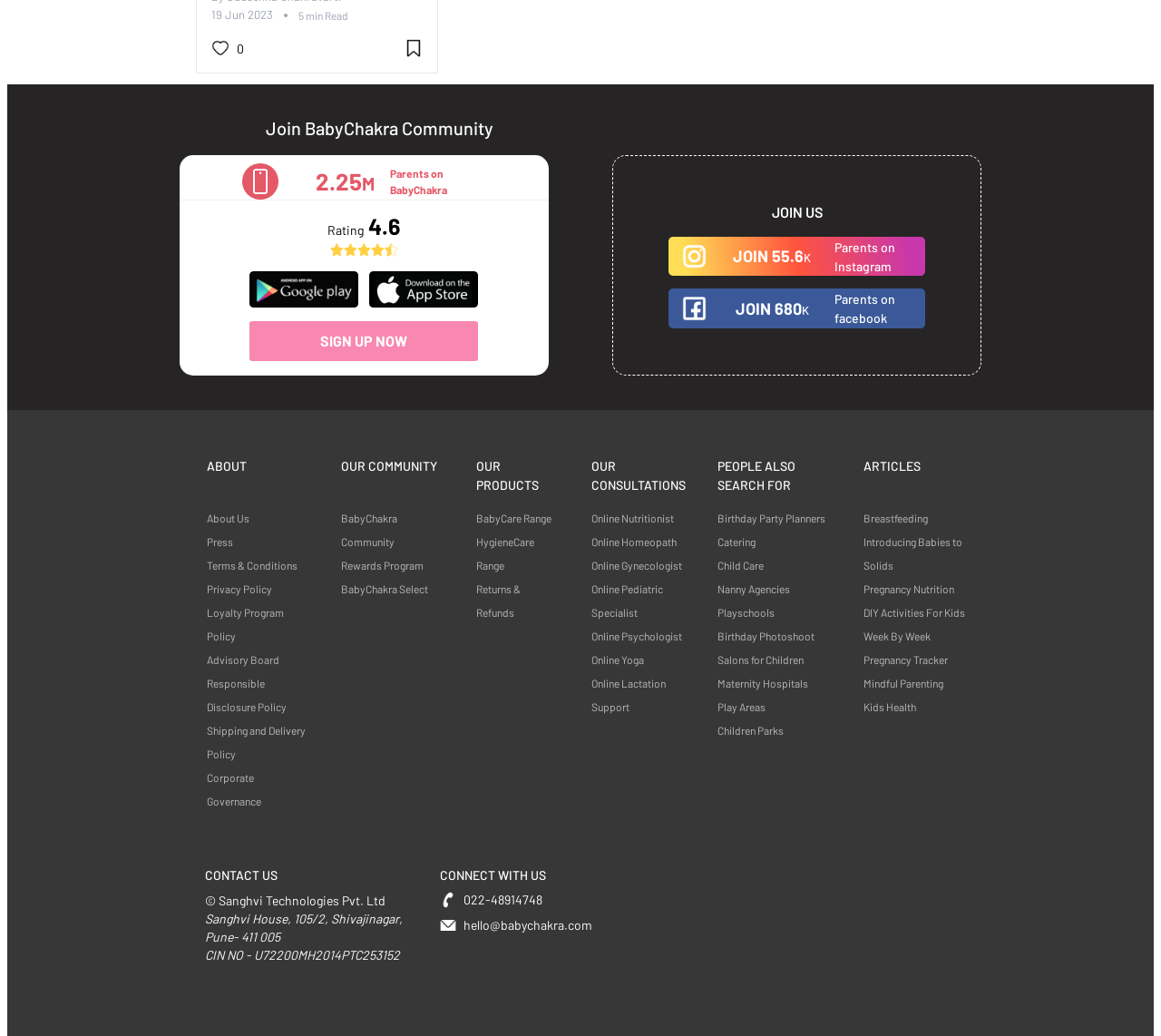What is the call to action on the button?
Refer to the image and respond with a one-word or short-phrase answer.

SIGN UP NOW